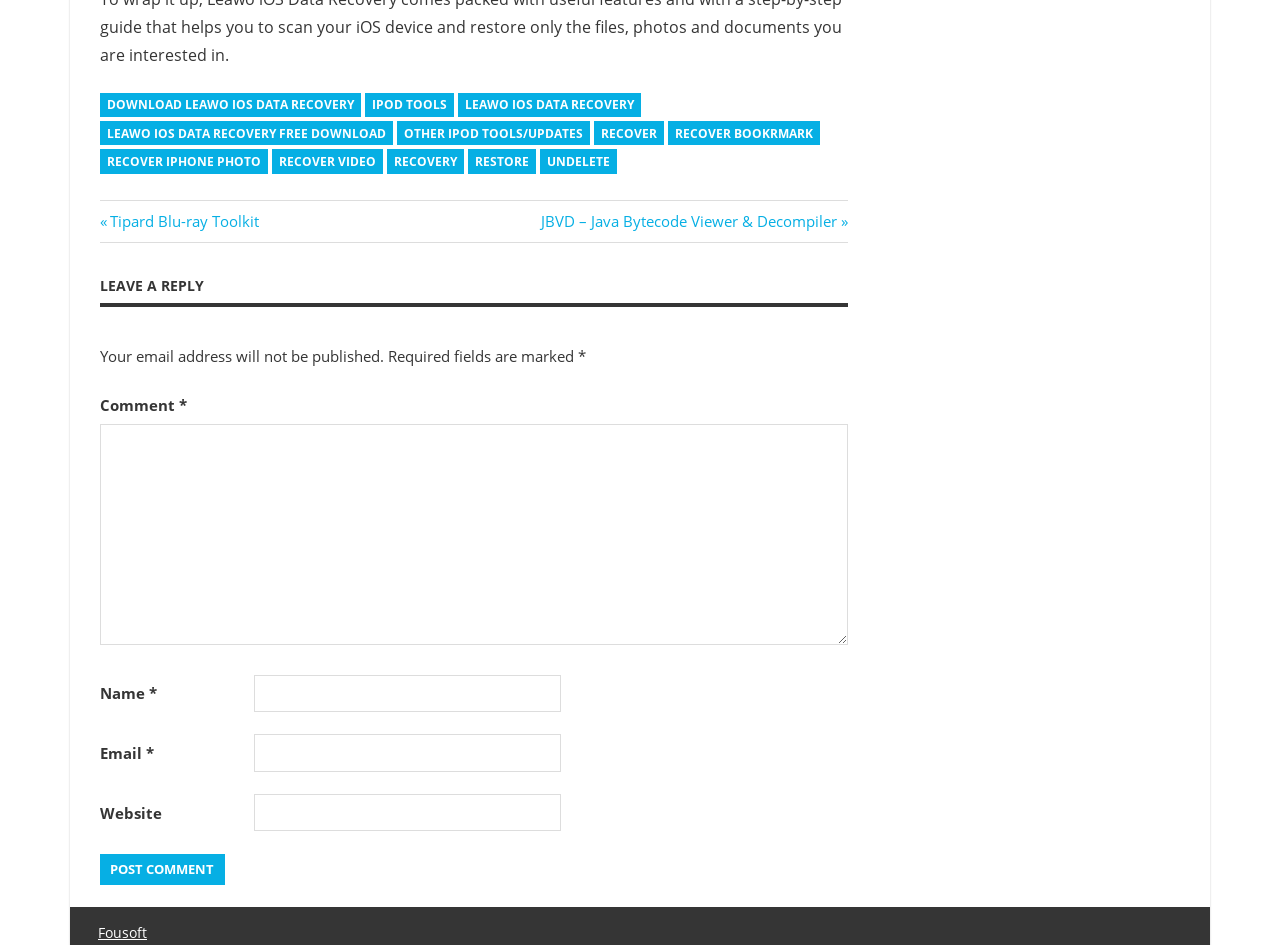What is the purpose of the Leawo iOS Data Recovery tool? Please answer the question using a single word or phrase based on the image.

Recover data